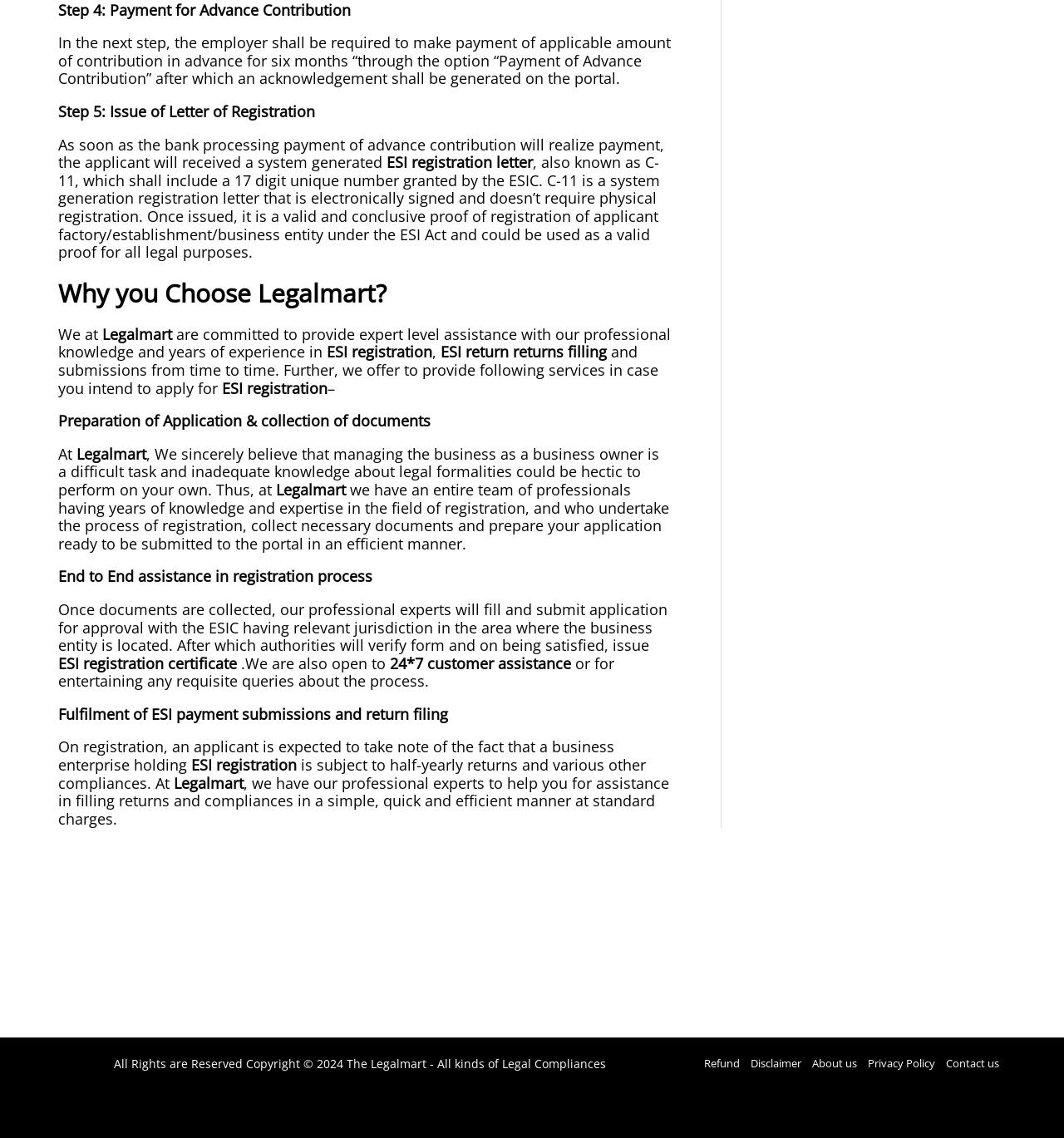Given the element description, predict the bounding box coordinates in the format (top-left x, top-left y, bottom-right x, bottom-right y), using floating point numbers between 0 and 1: About us

[0.758, 0.927, 0.81, 0.943]